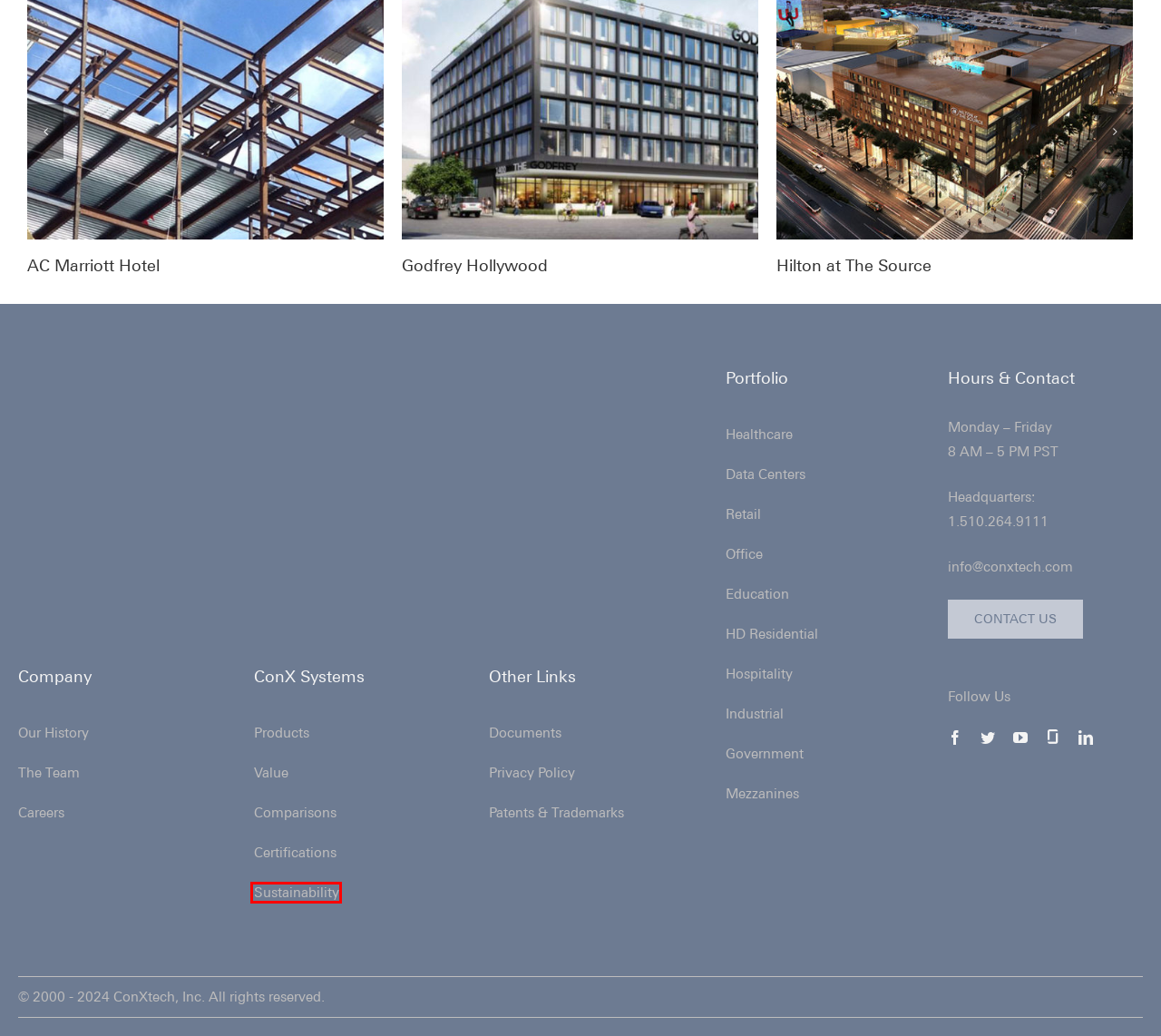You have a screenshot of a webpage with a red rectangle bounding box around a UI element. Choose the best description that matches the new page after clicking the element within the bounding box. The candidate descriptions are:
A. ConXeco™ - ConXtech
B. Healthcare - ConXtech
C. Mezzanines - ConXtech
D. Patents - ConXtech
E. Data Centers - ConXtech
F. Hospitality - ConXtech
G. Selma Tommie Hotel - ConXtech
H. Retail - ConXtech

A